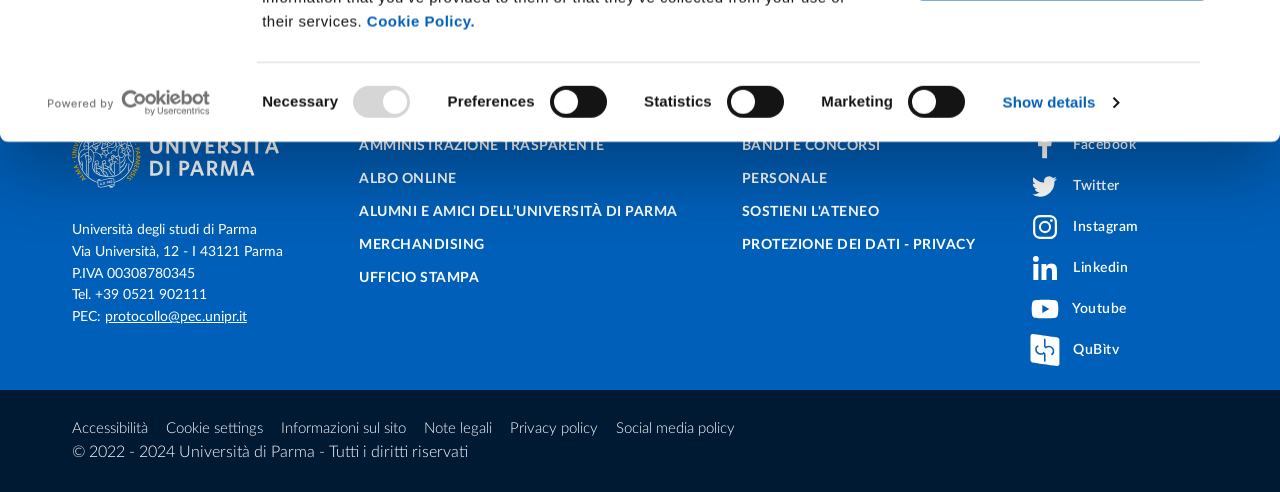Analyze the image and deliver a detailed answer to the question: What is the copyright year of the university website?

The copyright year of the university website can be found at the bottom of the webpage, where it is written in a static text element '© 2022 - 2024 Università di Parma - Tutti i diritti riservati'.